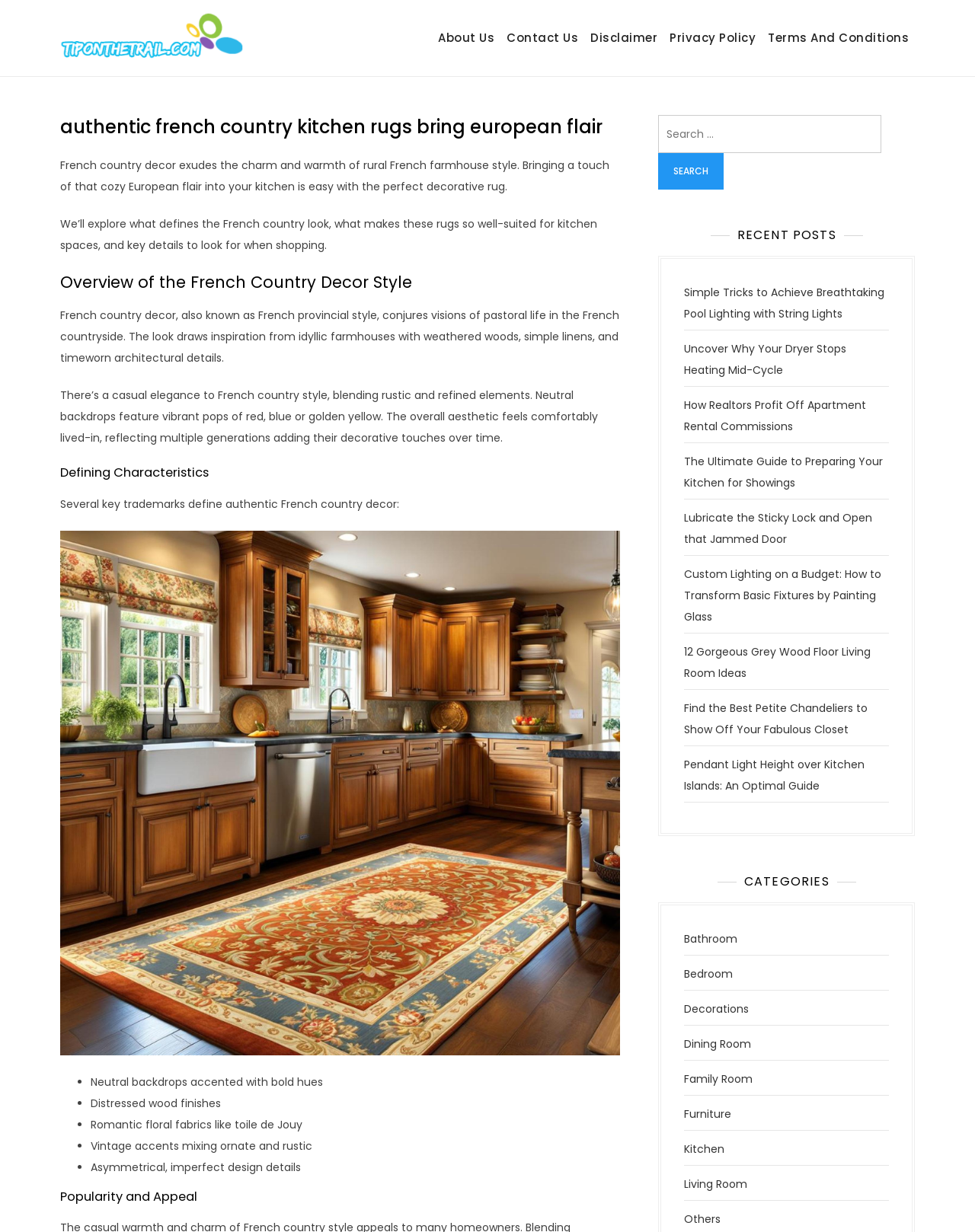Specify the bounding box coordinates for the region that must be clicked to perform the given instruction: "Explore recent posts".

[0.729, 0.185, 0.885, 0.198]